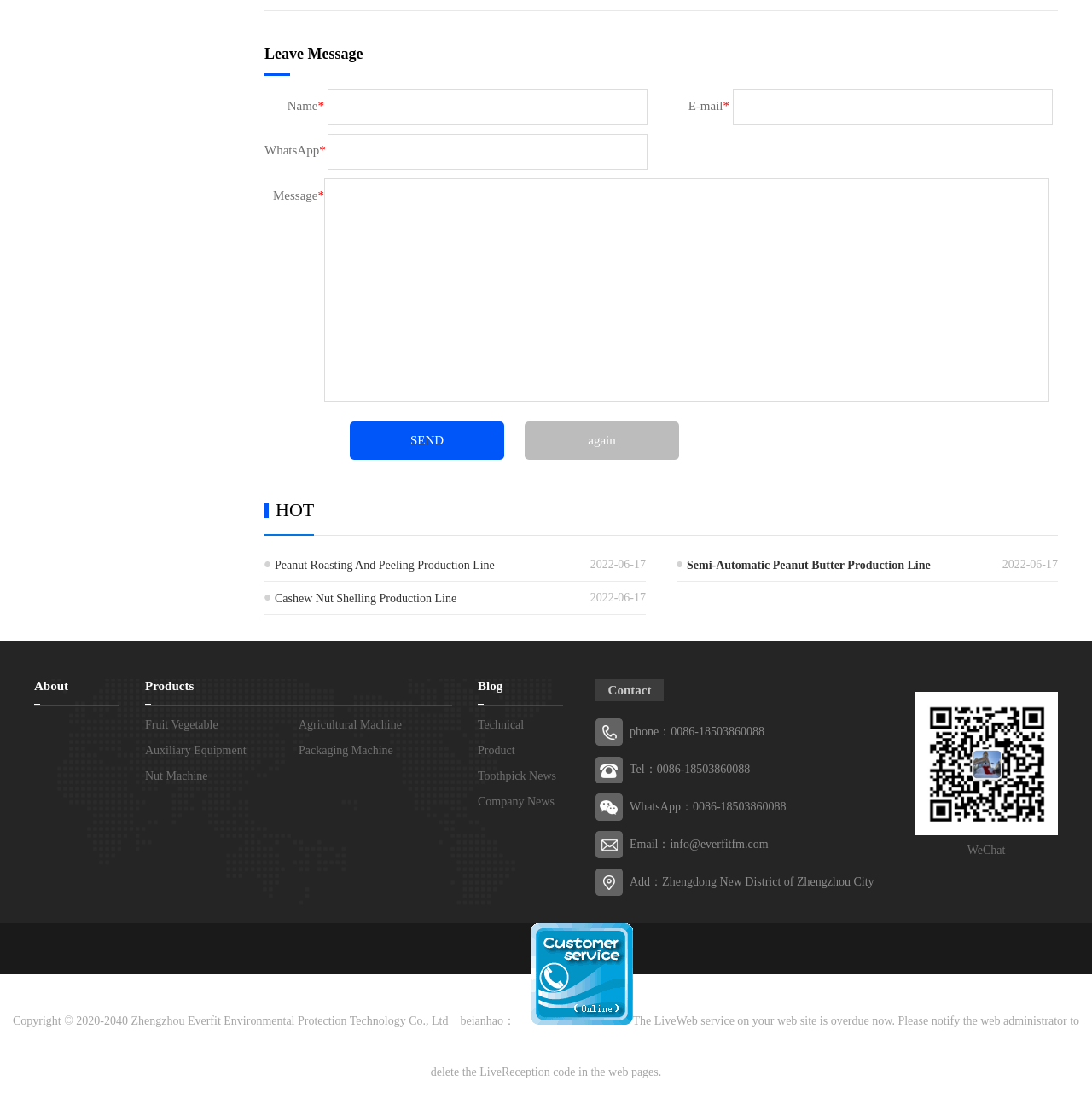What is the company's email address?
Using the image as a reference, deliver a detailed and thorough answer to the question.

The company's email address is info@everfitfm.com, as listed in the 'Contact' section.